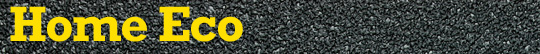What is the theme of the website?
Based on the visual content, answer with a single word or a brief phrase.

eco-friendly practices